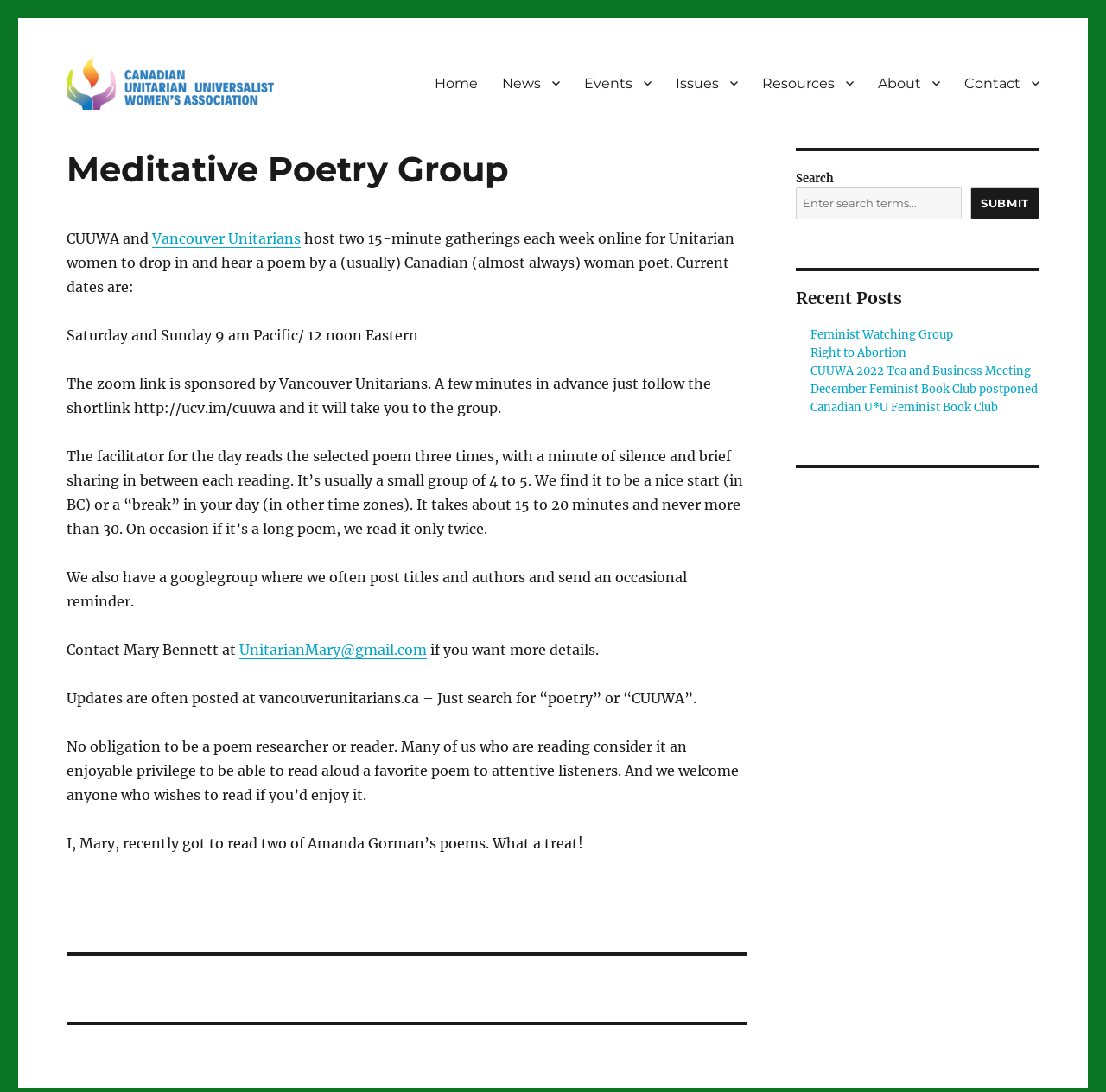Provide an in-depth description of the elements and layout of the webpage.

The webpage is about the Meditative Poetry Group, a part of the Canadian UU Women's Association. At the top, there is a link to the Canadian UU Women's Association, accompanied by an image. Below this, there is a brief description of the organization's goals and objectives.

On the top right, there is a primary navigation menu with links to various sections of the website, including Home, News, Events, Issues, Resources, About, and Contact.

The main content of the page is divided into two sections. On the left, there is an article about the Meditative Poetry Group, which hosts online gatherings for Unitarian women to listen to poems by Canadian women poets. The article provides details about the gatherings, including the schedule, zoom link, and facilitation process.

On the right, there is a complementary section with a search bar and a list of recent posts, including links to various articles and news items, such as the Feminist Watching Group, Right to Abortion, and CUUWA 2022 Tea and Business Meeting.

Throughout the page, there are several static text elements and links, providing additional information and resources related to the Meditative Poetry Group and the Canadian UU Women's Association.